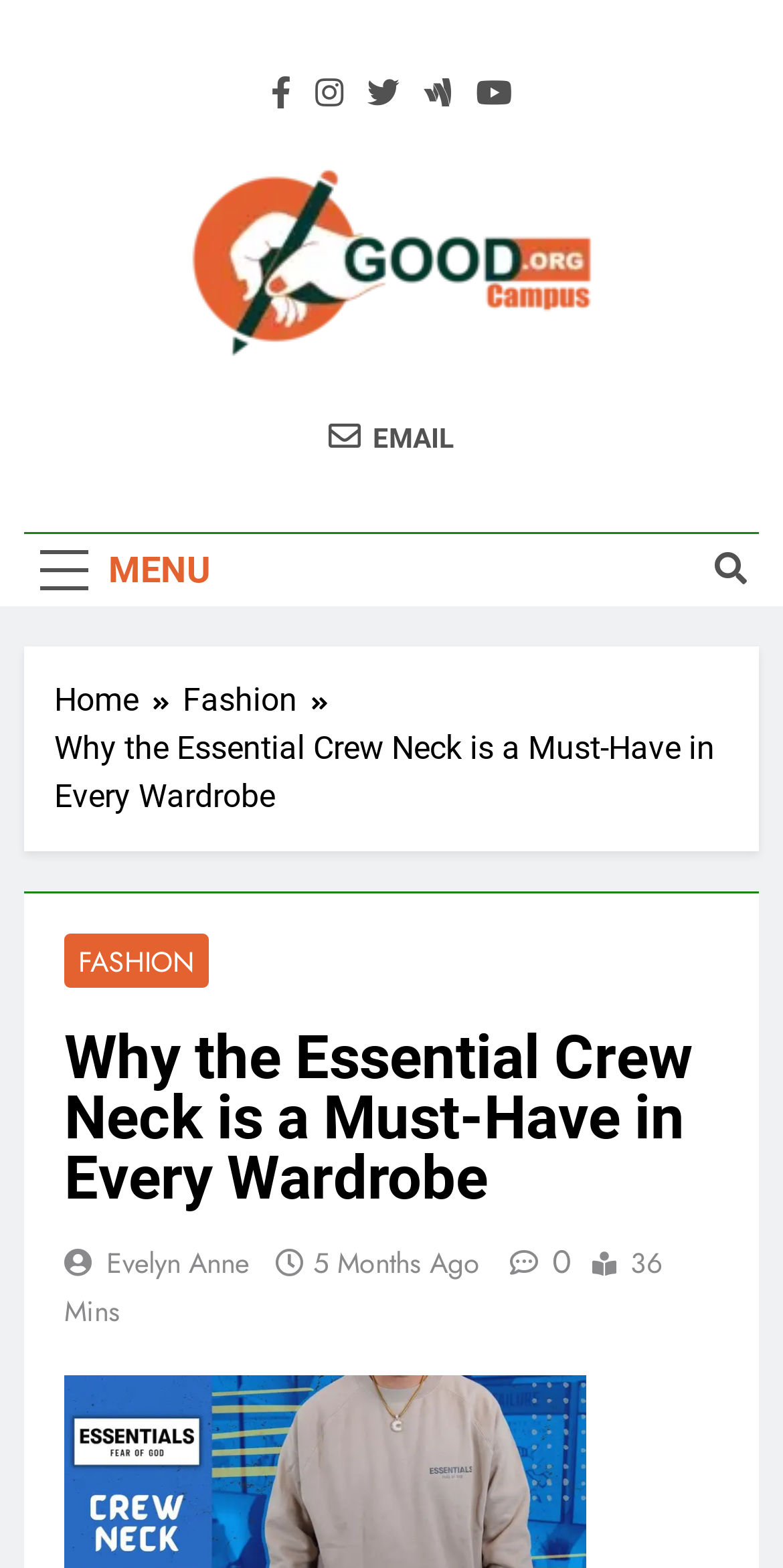Identify the bounding box coordinates for the element you need to click to achieve the following task: "Click the 5 Months Ago link". The coordinates must be four float values ranging from 0 to 1, formatted as [left, top, right, bottom].

[0.4, 0.792, 0.613, 0.818]